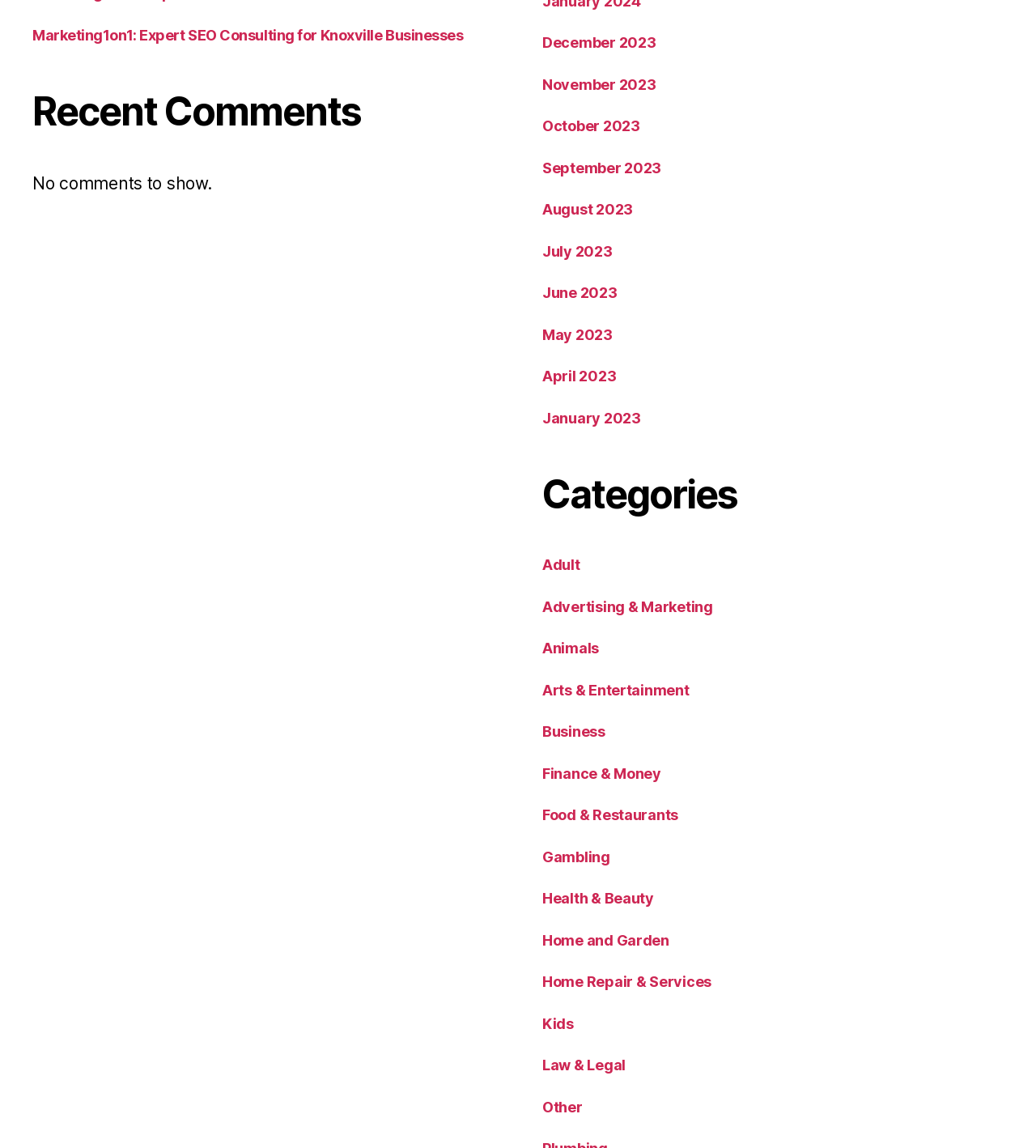Is there a comment section on the webpage?
Based on the visual, give a brief answer using one word or a short phrase.

No